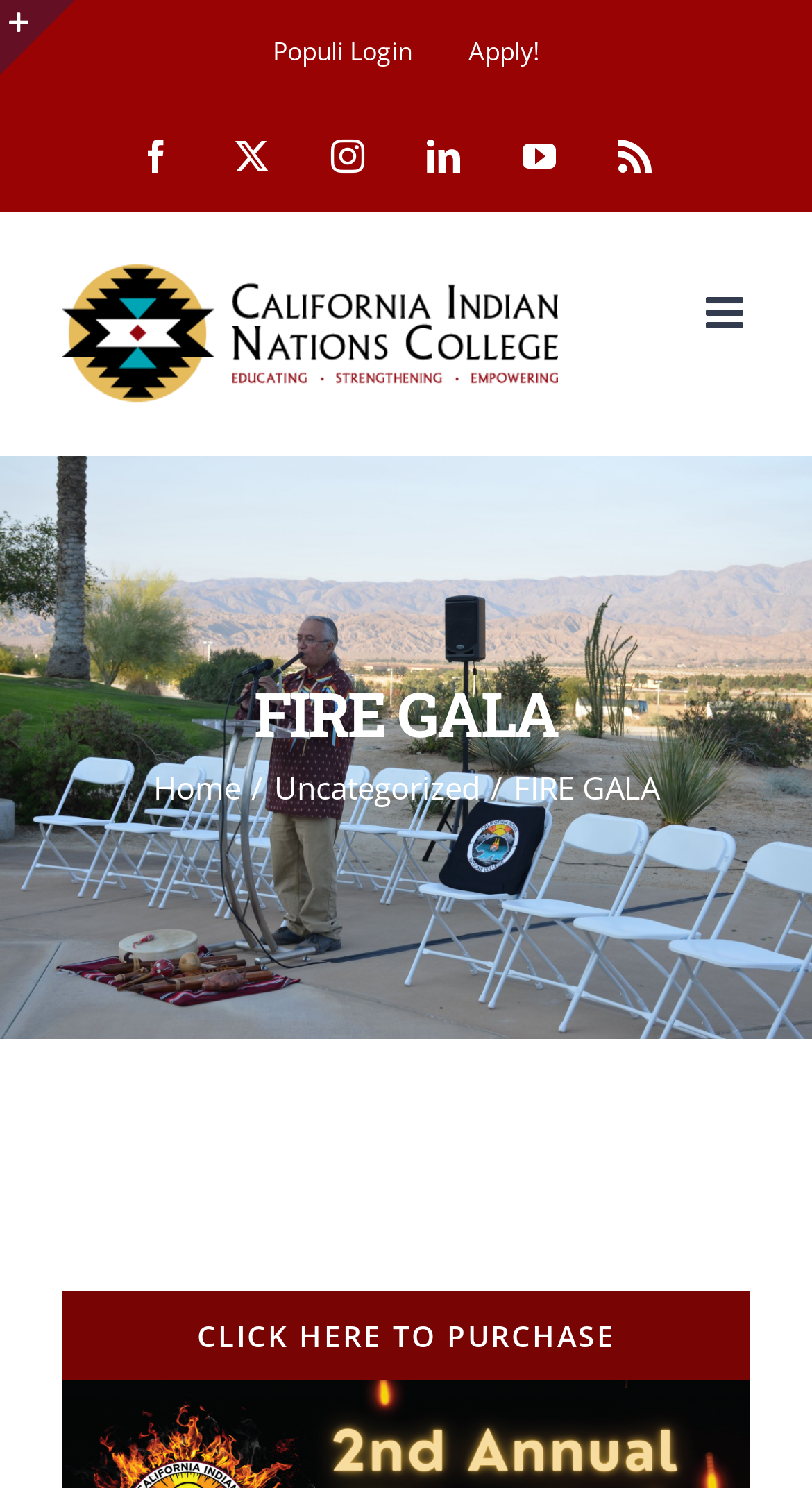What is the name of the event?
Give a one-word or short phrase answer based on the image.

FIRE GALA